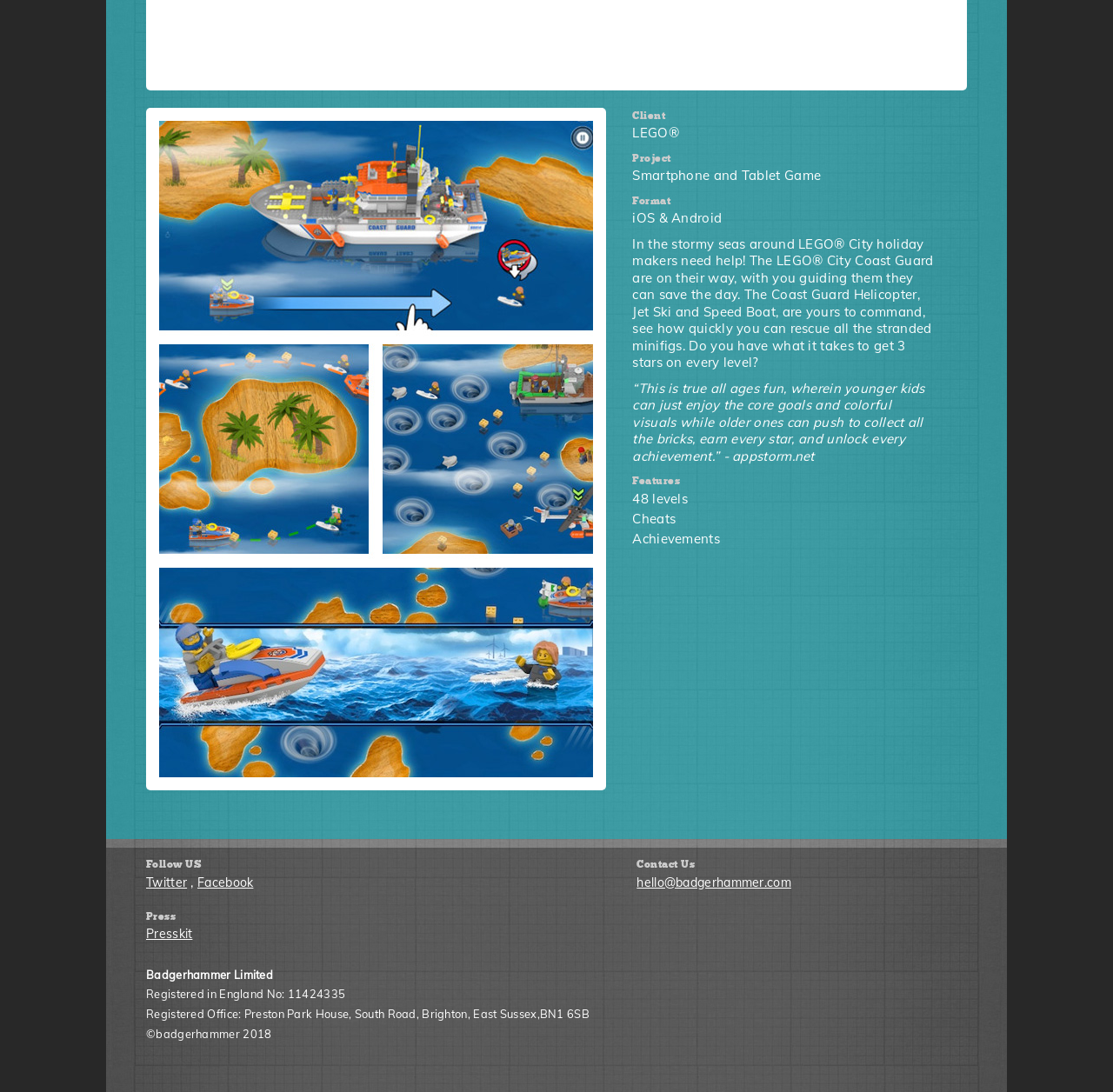Identify the bounding box of the HTML element described here: "Twitter". Provide the coordinates as four float numbers between 0 and 1: [left, top, right, bottom].

[0.131, 0.801, 0.168, 0.815]